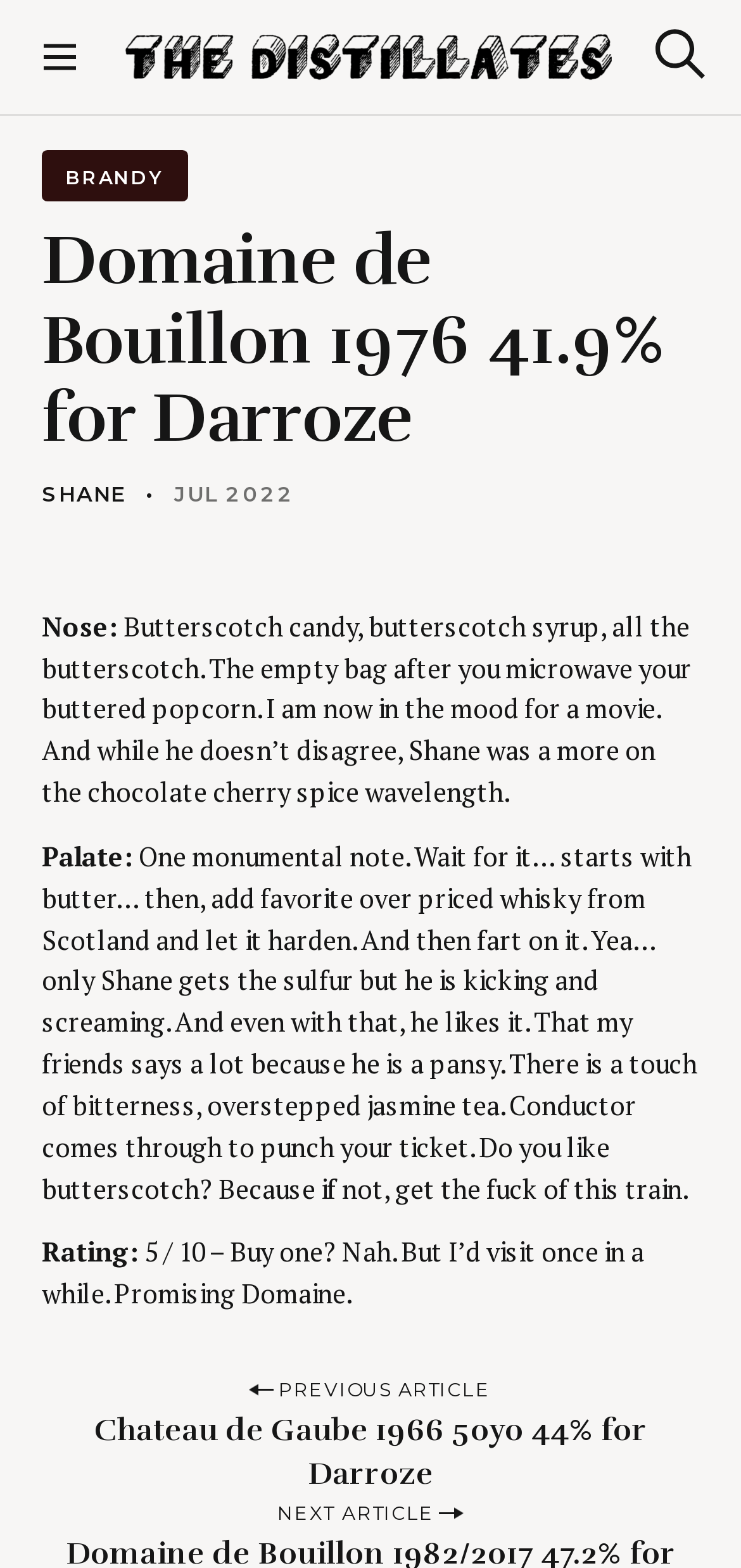Please find the bounding box coordinates for the clickable element needed to perform this instruction: "Click on BRANDY".

[0.056, 0.096, 0.253, 0.129]